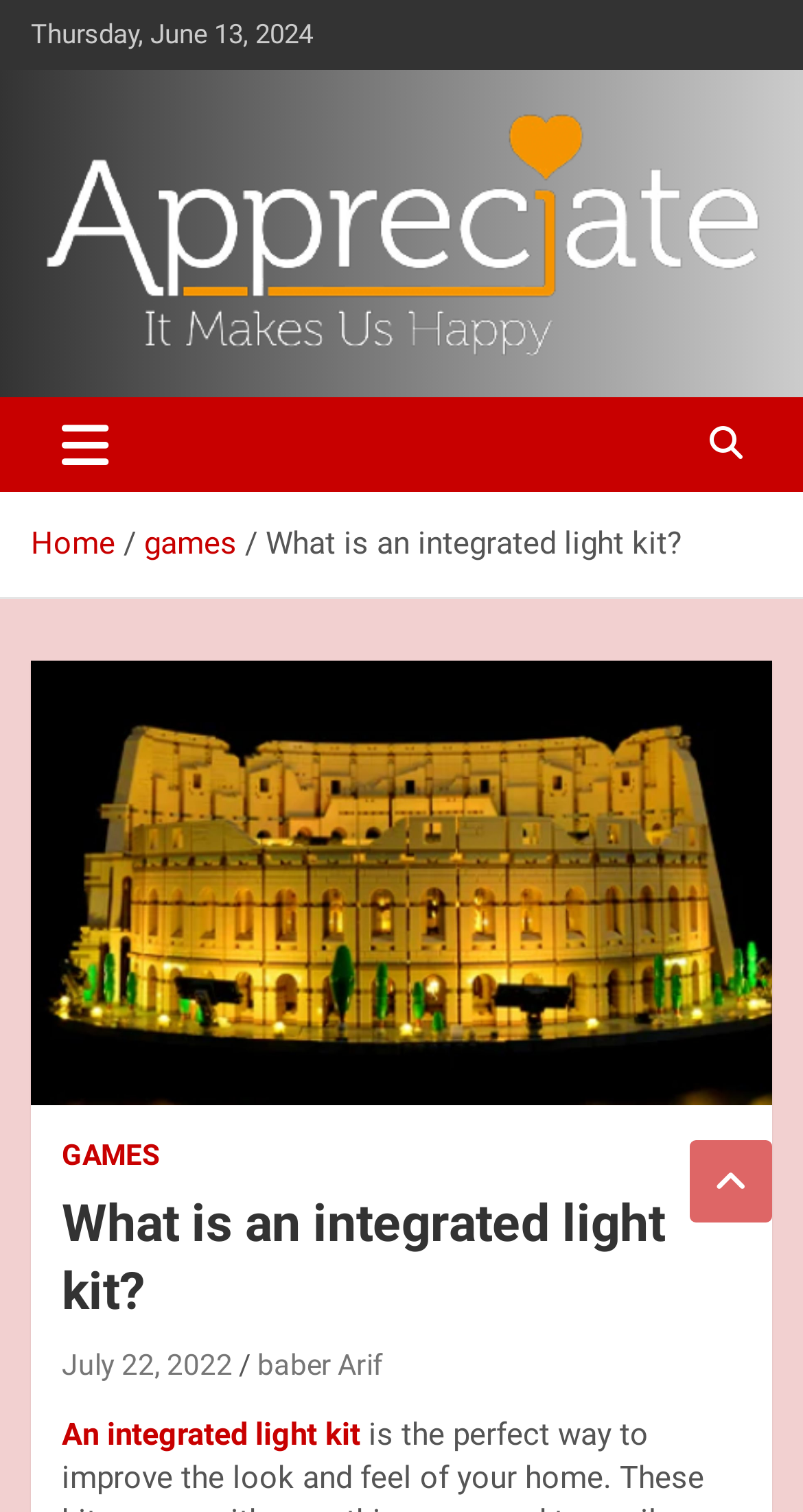Identify the bounding box coordinates of the region that should be clicked to execute the following instruction: "read the article about games".

[0.179, 0.346, 0.295, 0.371]